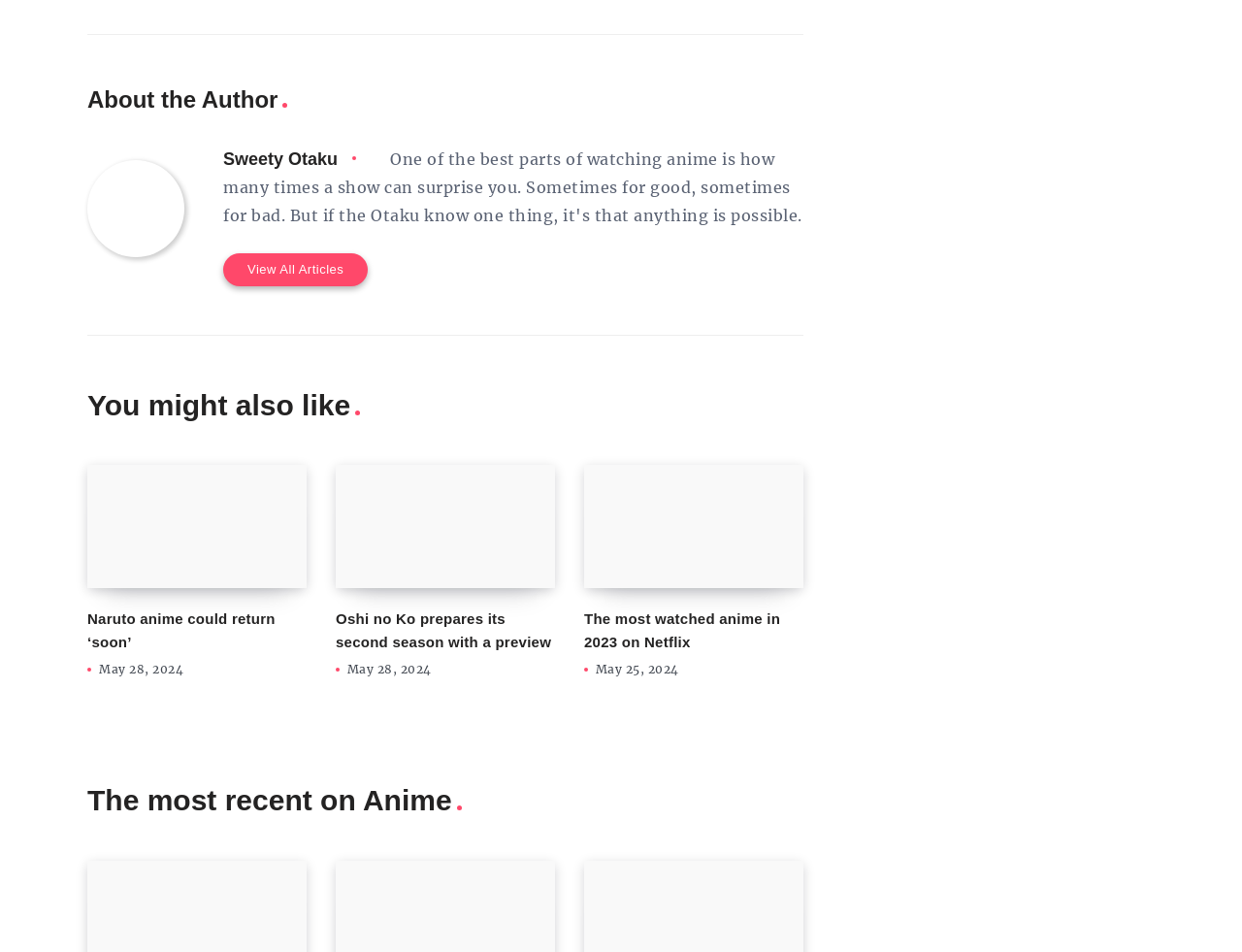Predict the bounding box coordinates of the area that should be clicked to accomplish the following instruction: "Check the most watched anime in 2023 on Netflix". The bounding box coordinates should consist of four float numbers between 0 and 1, i.e., [left, top, right, bottom].

[0.47, 0.489, 0.647, 0.618]